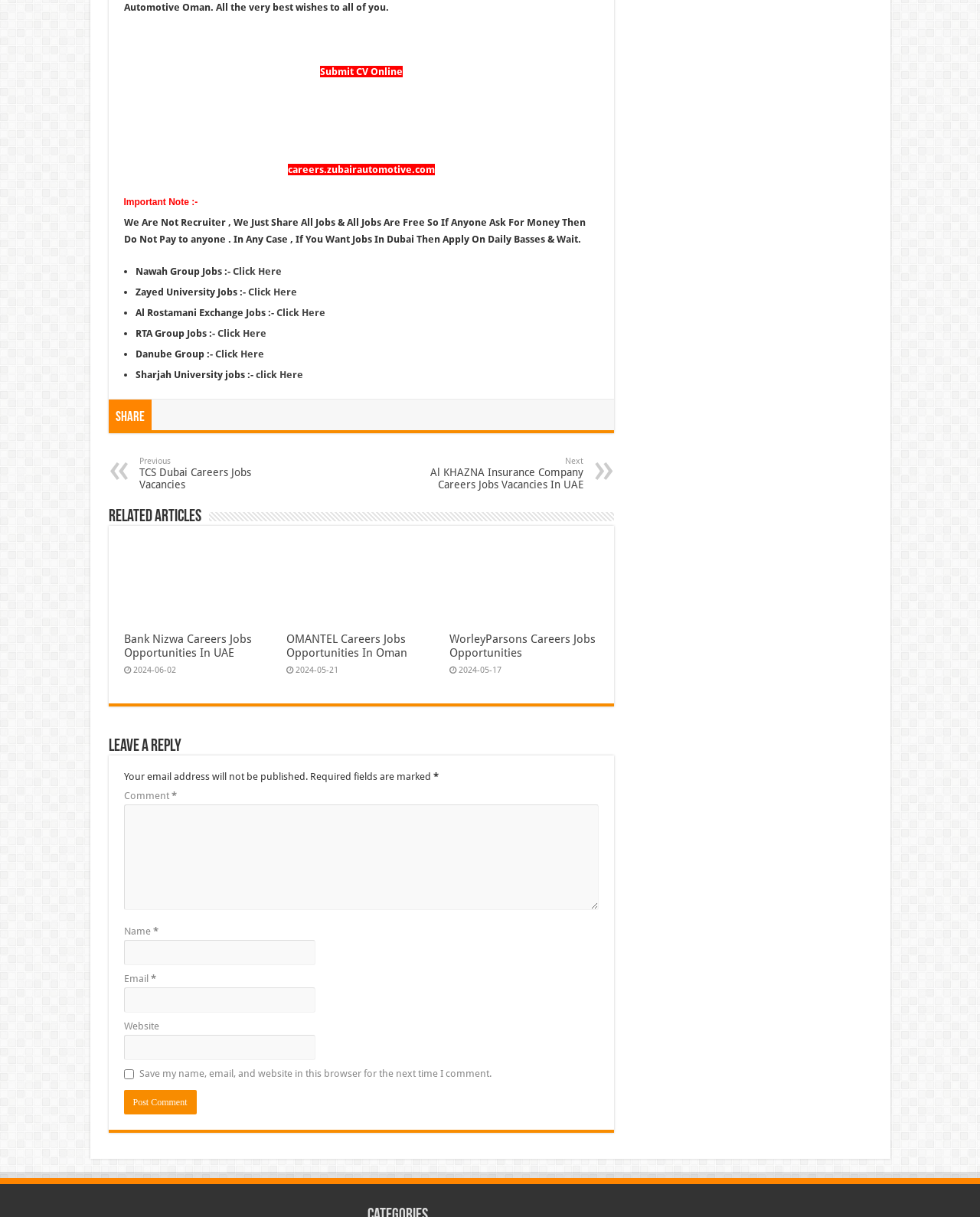Identify the bounding box for the UI element that is described as follows: "Click Here".

[0.282, 0.252, 0.332, 0.262]